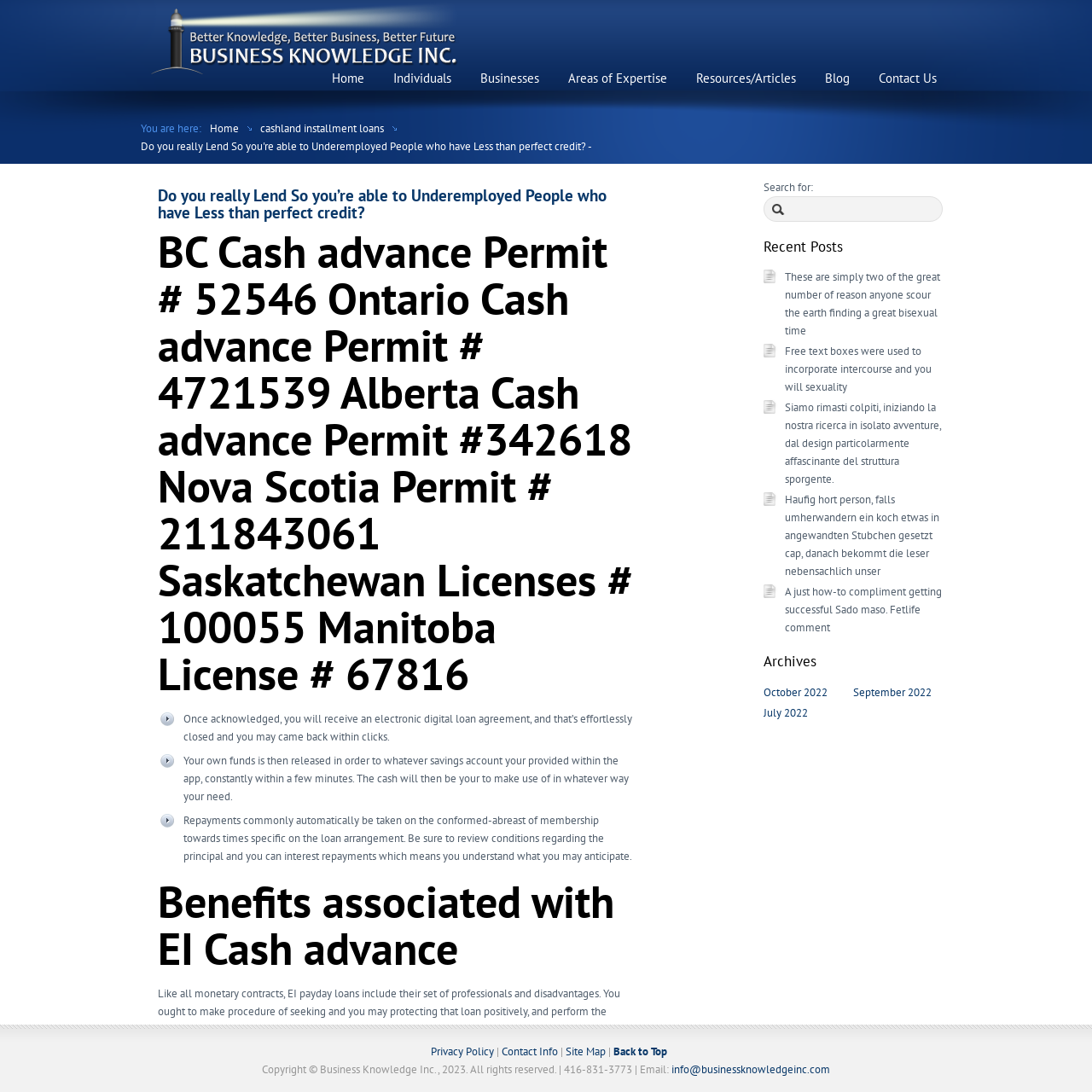What is the contact email of the company?
Using the image provided, answer with just one word or phrase.

info@businessknowledgeinc.com